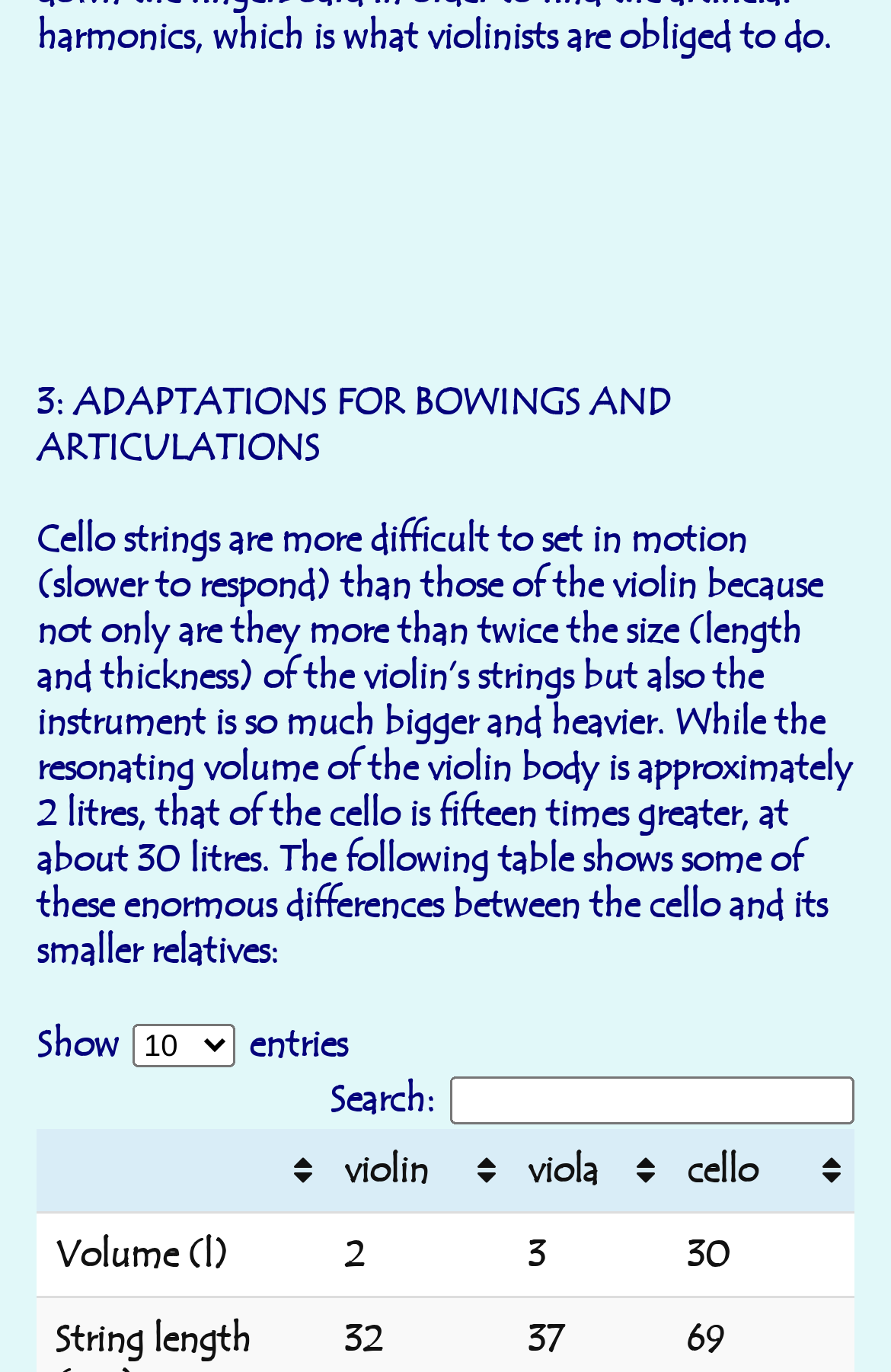What is the purpose of the 'Show' button?
Provide a detailed answer to the question, using the image to inform your response.

The question is asking about the purpose of the 'Show' button. Based on the context, it seems that the 'Show' button is related to the 'Show entries' combobox, so the answer is to show entries.